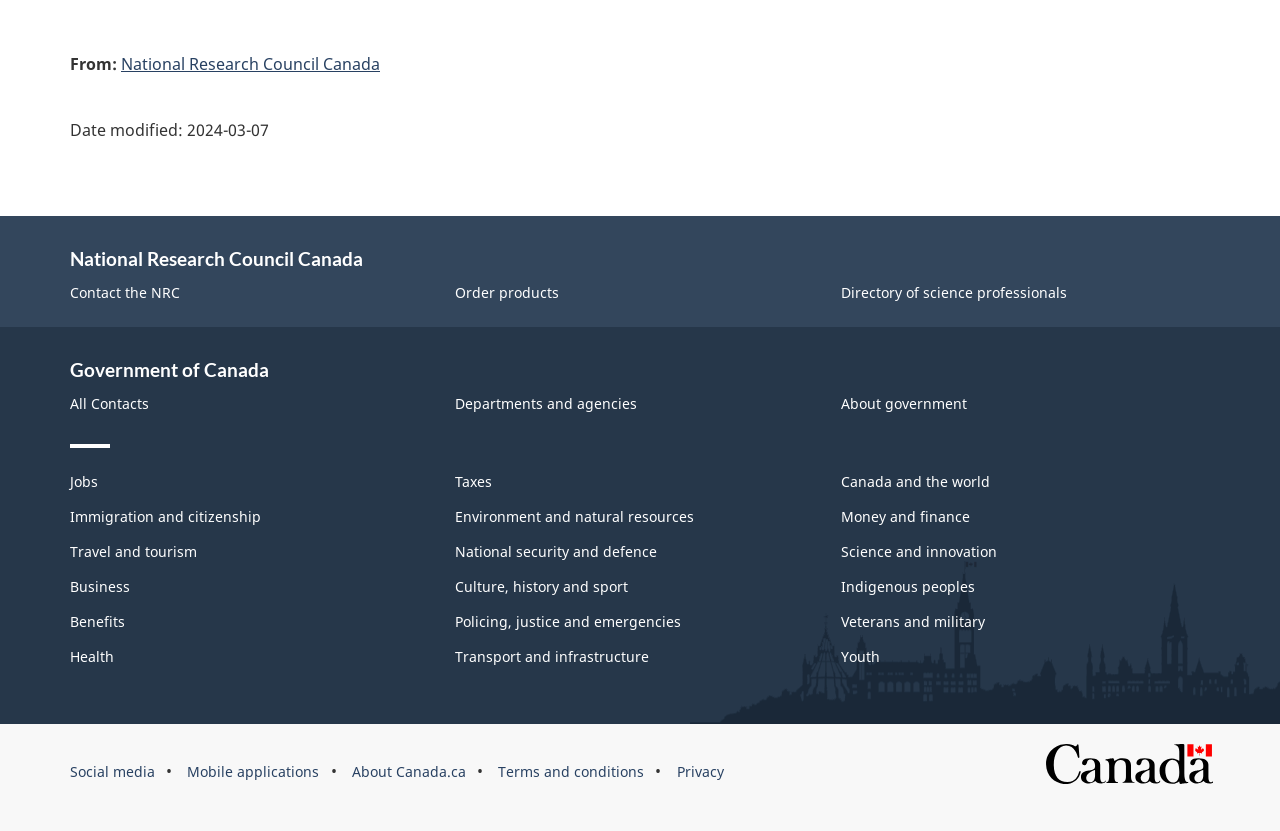What is the name of the organization?
Using the image as a reference, answer with just one word or a short phrase.

National Research Council Canada